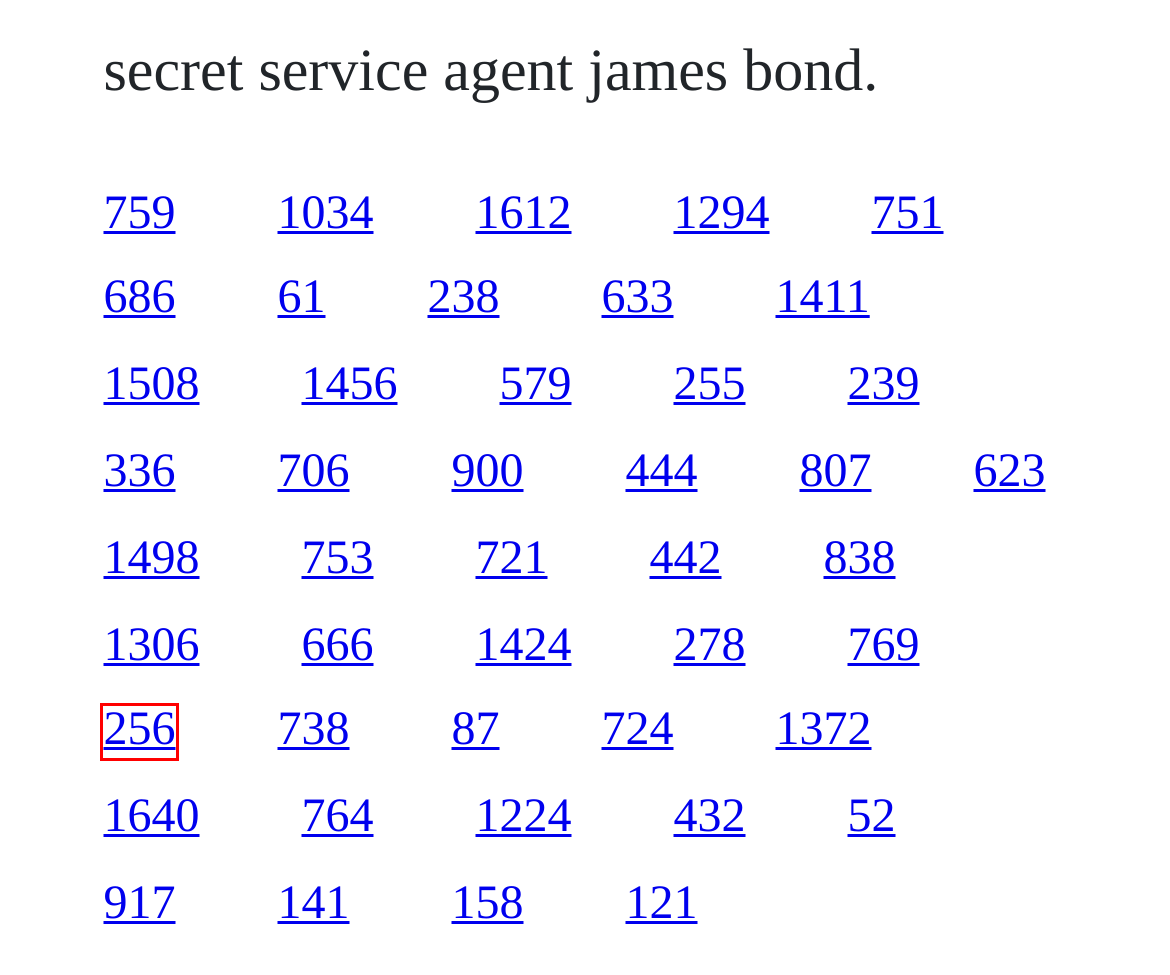Look at the screenshot of a webpage where a red rectangle bounding box is present. Choose the webpage description that best describes the new webpage after clicking the element inside the red bounding box. Here are the candidates:
A. Ms office 2010 utorrent
B. Hellboy 2 film completo
C. Memorial day book pdf download
D. Nmapa girona ciutat pdf merger
E. Control 2005 download francais
F. Echo and the bunnymen flowers download
G. Windows vista ultimate download blogspot template
H. Iron chef season 1 full download

C